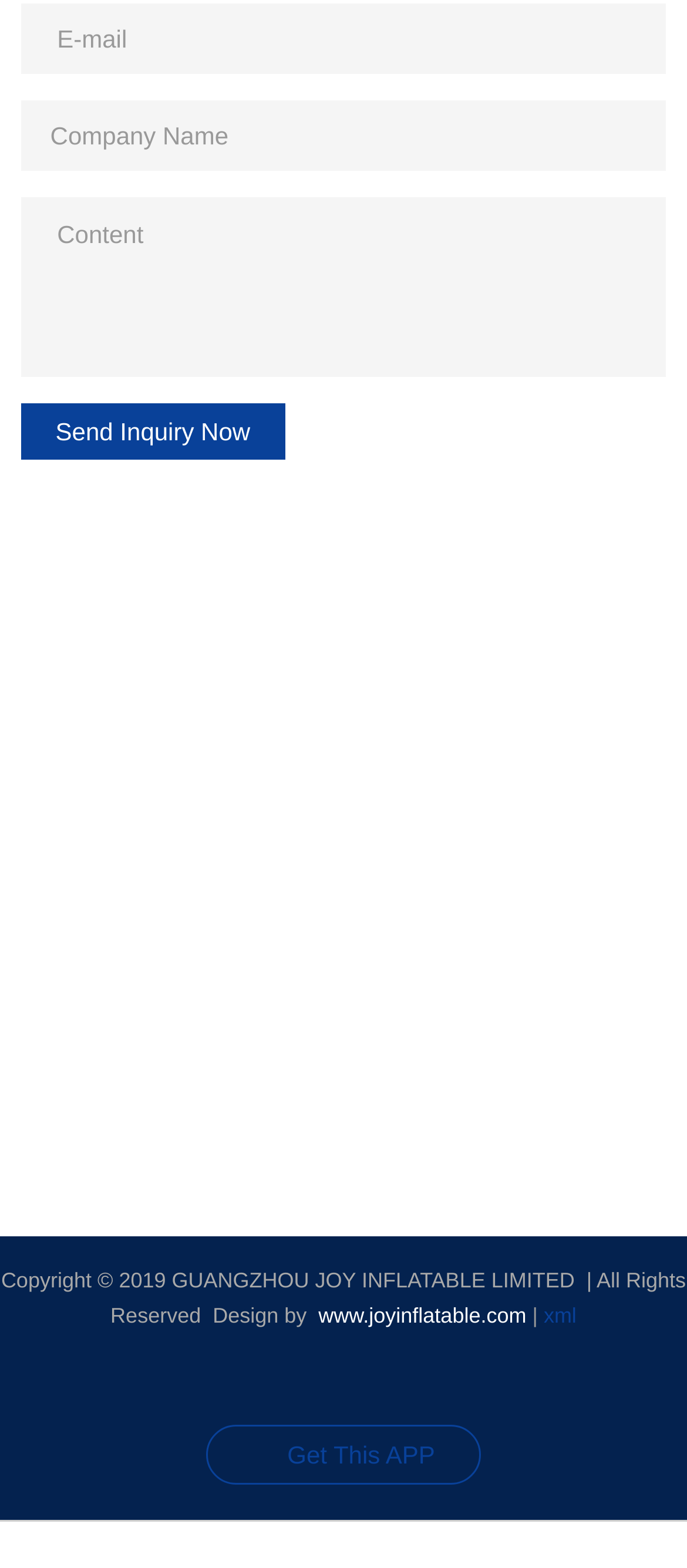Give the bounding box coordinates for this UI element: "xml". The coordinates should be four float numbers between 0 and 1, arranged as [left, top, right, bottom].

[0.791, 0.831, 0.839, 0.847]